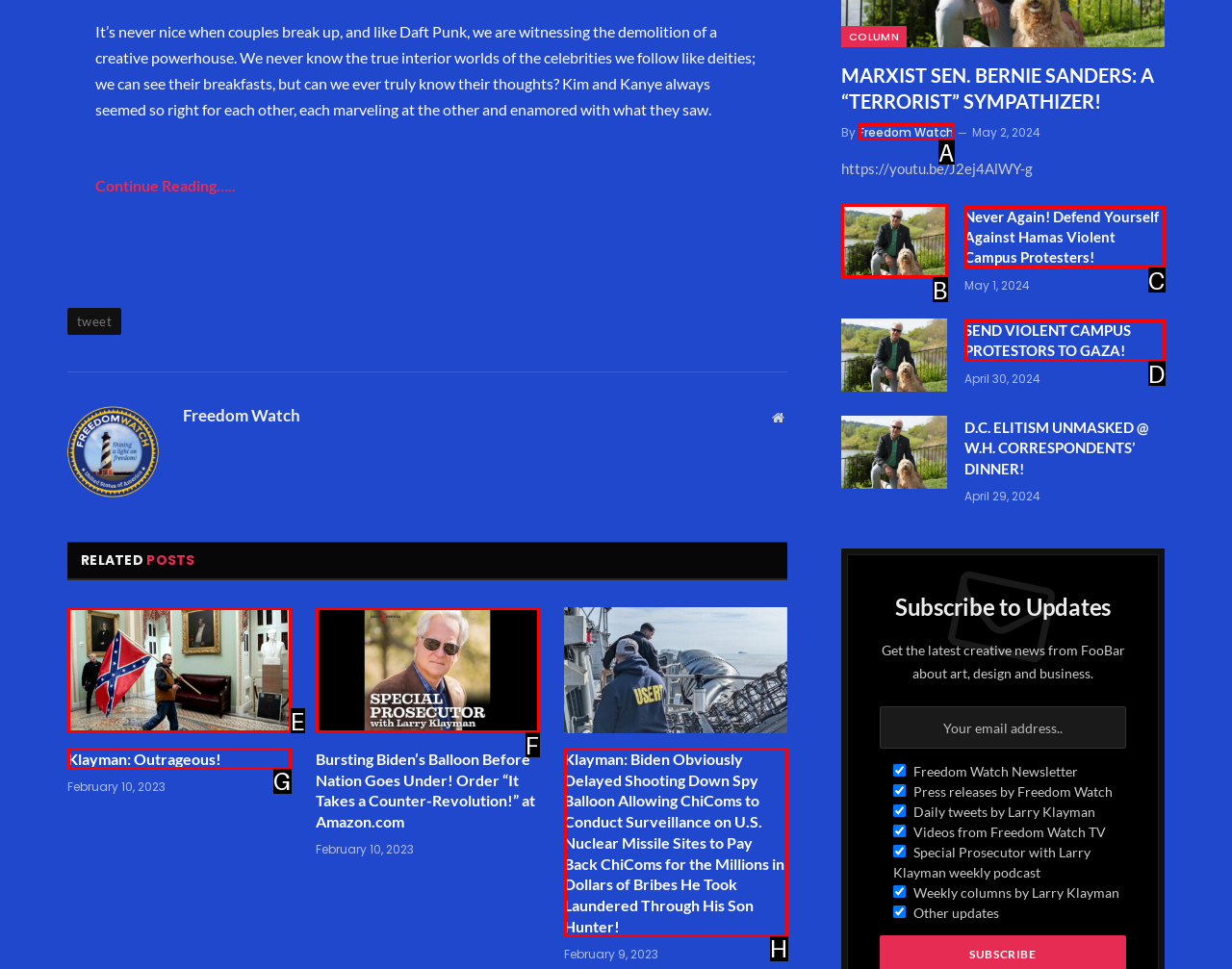Given the description: Freedom Watch, choose the HTML element that matches it. Indicate your answer with the letter of the option.

A